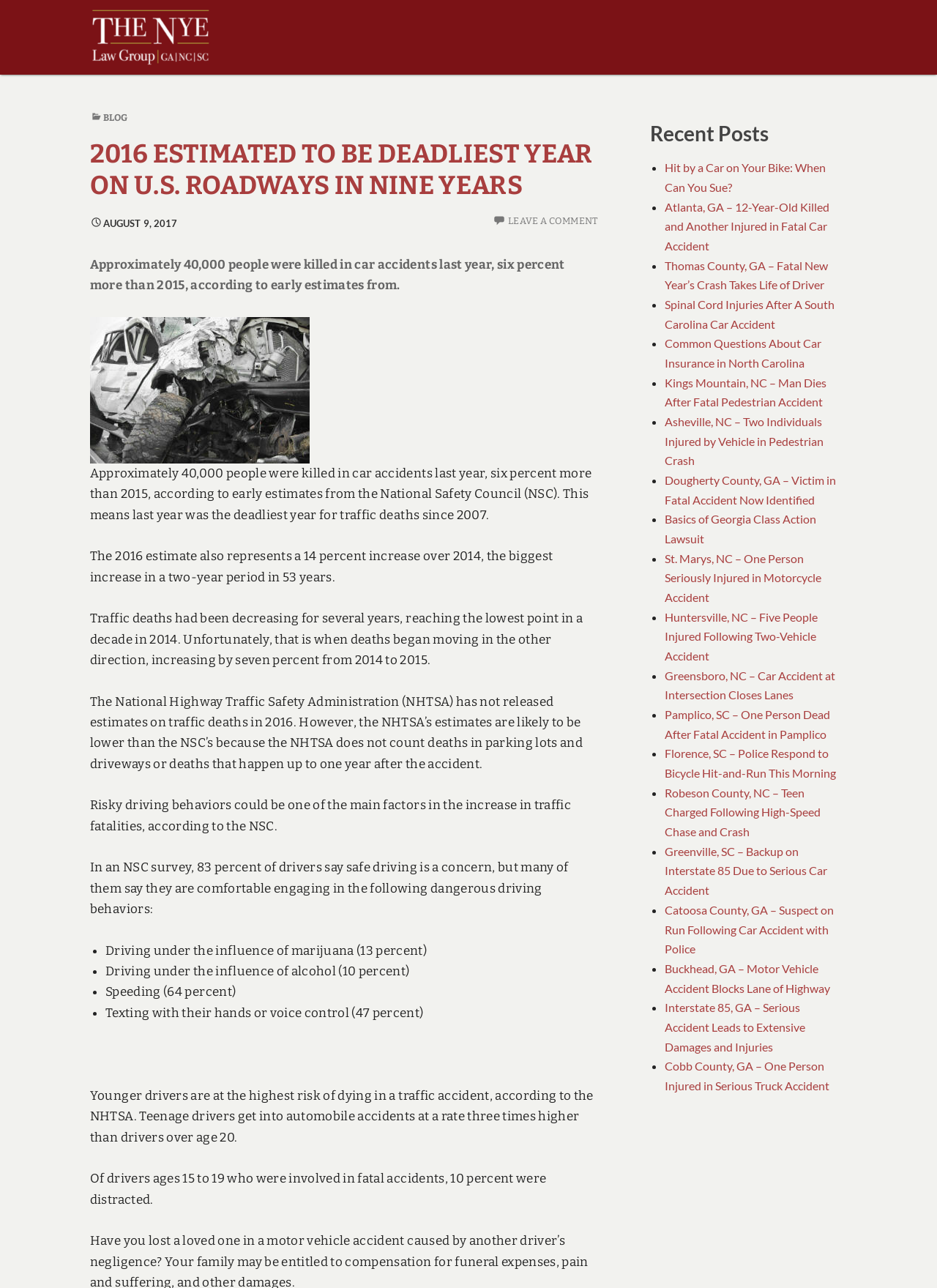Please give a succinct answer to the question in one word or phrase:
How many years has it been since the deadliest year for traffic deaths?

9 years